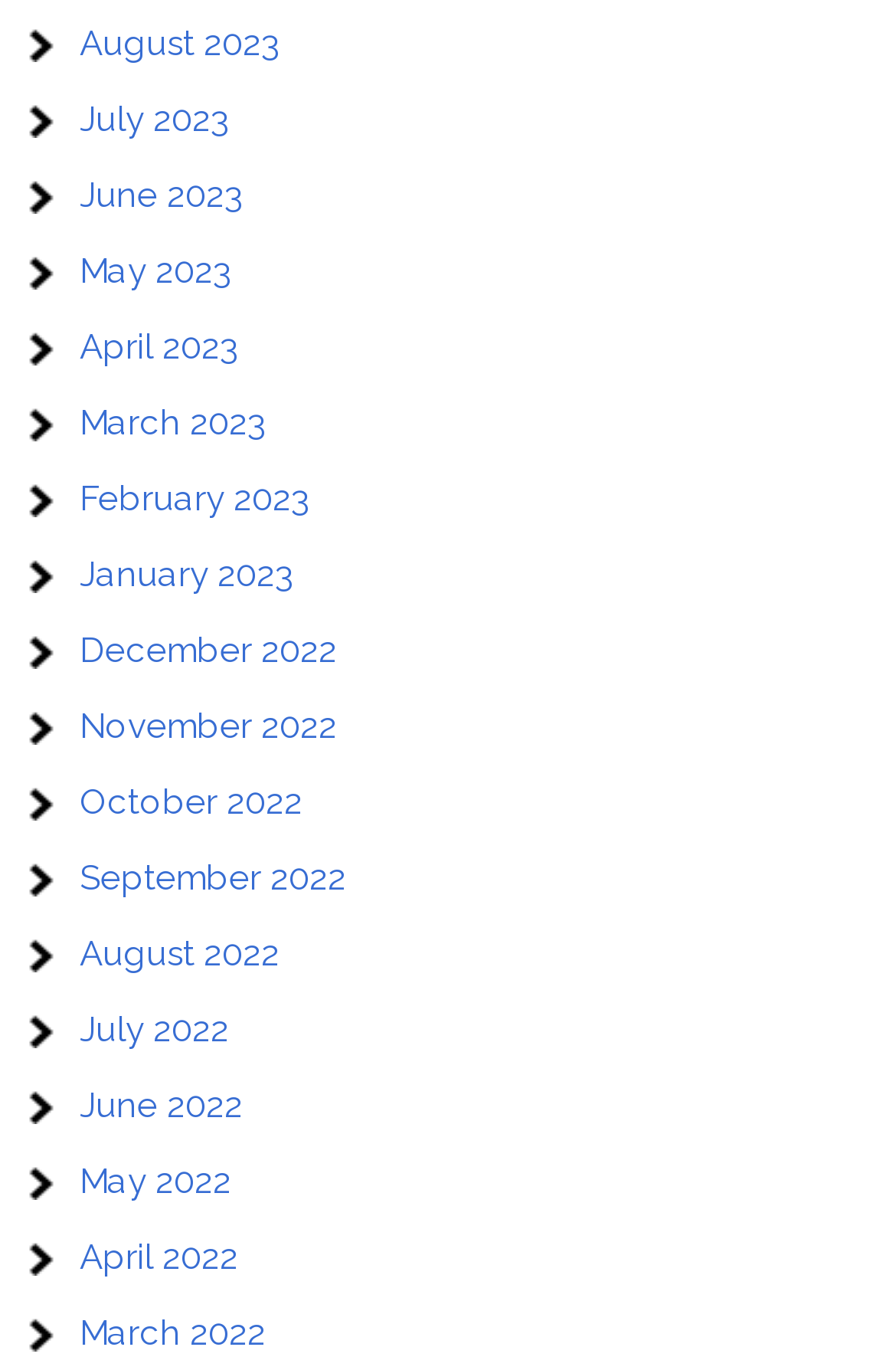Provide the bounding box coordinates of the section that needs to be clicked to accomplish the following instruction: "View August 2023."

[0.089, 0.017, 0.312, 0.047]